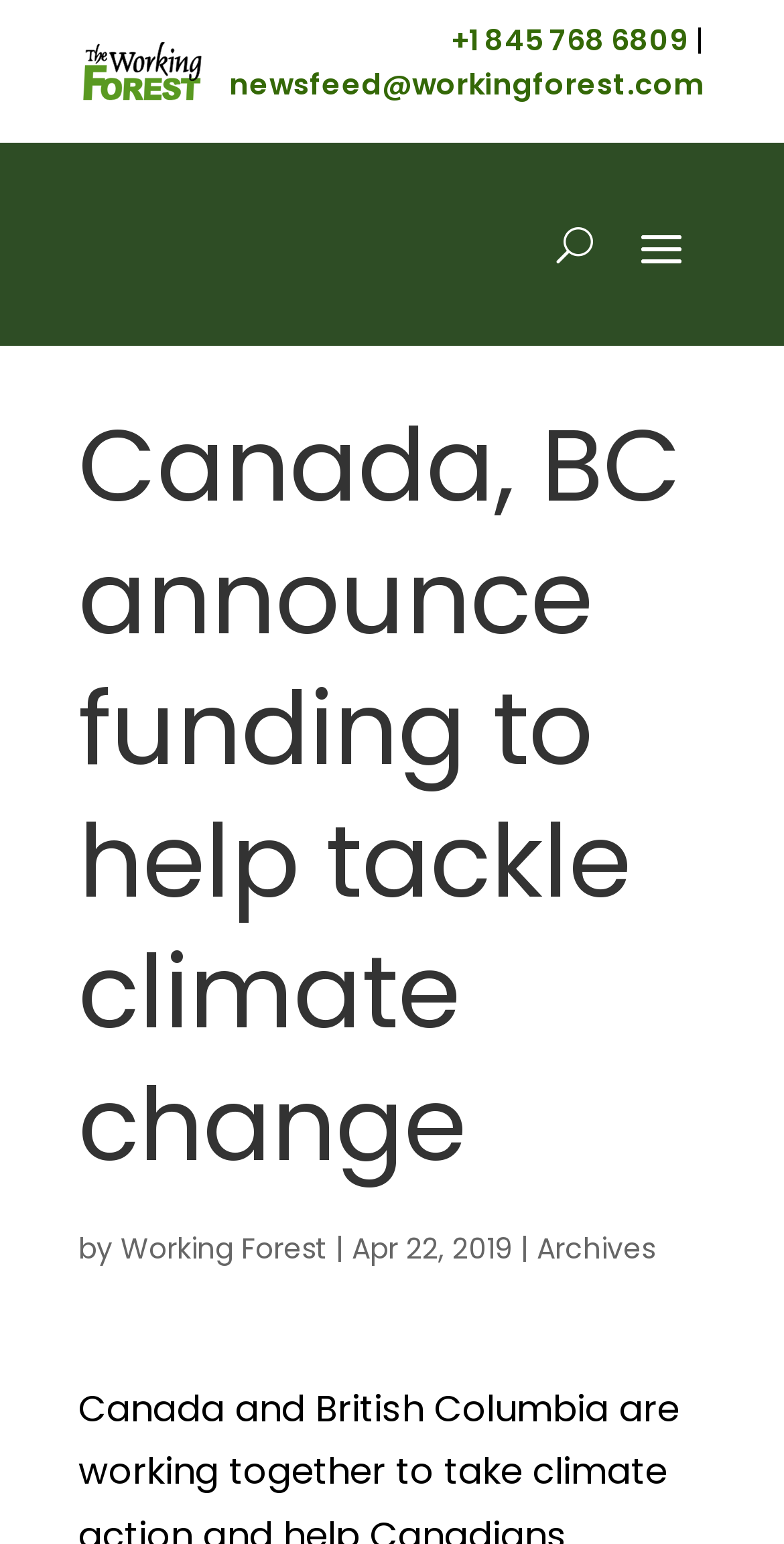Give a detailed account of the webpage's layout and content.

The webpage appears to be a news article or press release about climate change, specifically announcing funding from Canada and British Columbia to tackle the issue. 

At the top left of the page, there is an image of the Official Working Forest LOGO. To the right of the logo, there is a phone number link "+1 845 768 6809" followed by a vertical line. Below the phone number, there is an email link "newsfeed@workingforest.com". 

On the right side of the page, there is a button labeled "U". 

The main content of the page is a news article with a heading "Canada, BC announce funding to help tackle climate change" that spans almost the entire width of the page. Below the heading, there is a byline that reads "by Working Forest" followed by the date "Apr 22, 2019". 

At the bottom of the page, there is a link to "Archives".